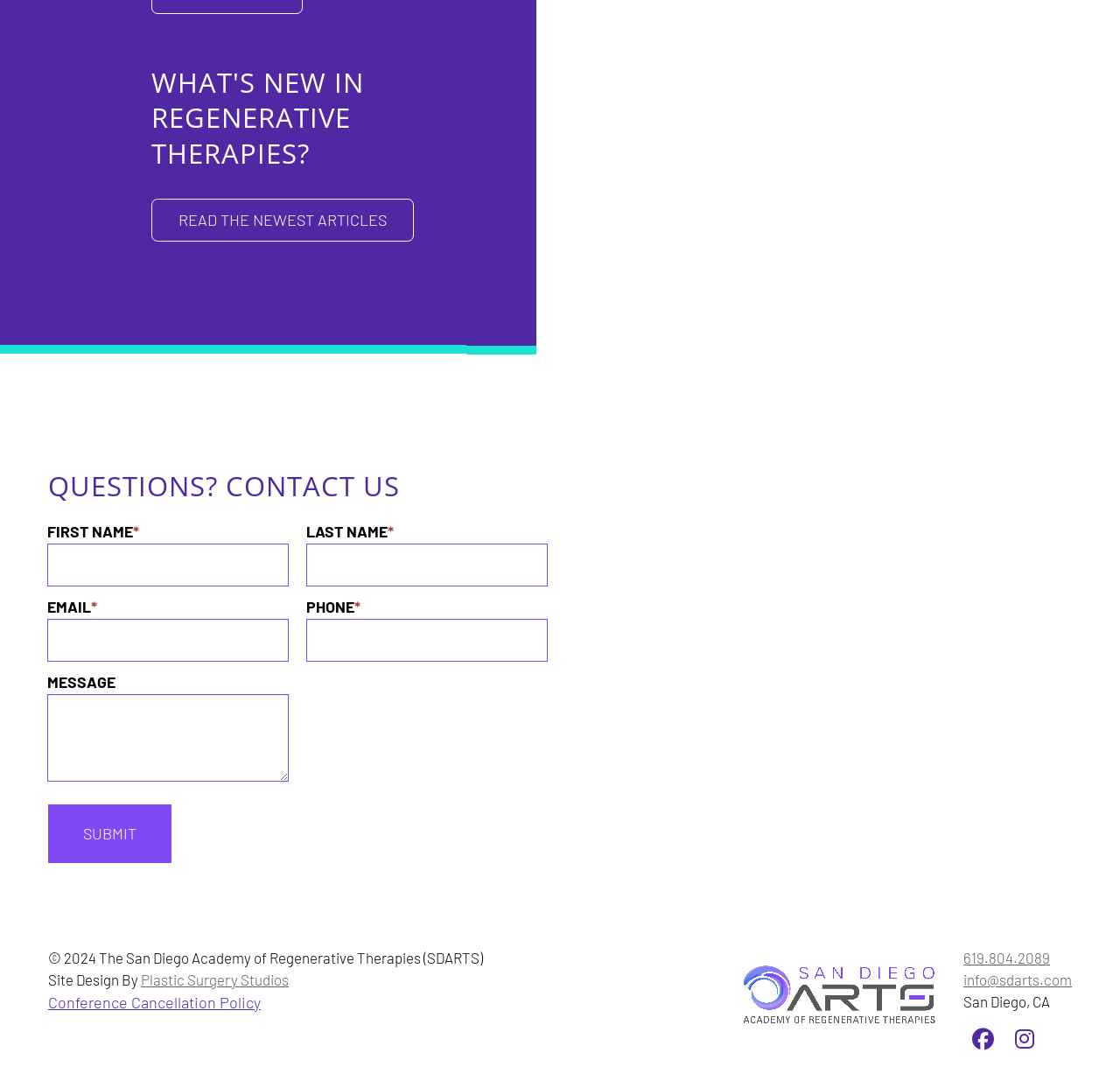What is the title of the main section?
Refer to the screenshot and deliver a thorough answer to the question presented.

The title of the main section can be found in the heading element with bounding box coordinates [0.135, 0.06, 0.397, 0.158]. The OCR text of this element is 'WHAT'S NEW IN REGENERATIVE THERAPIES?'.